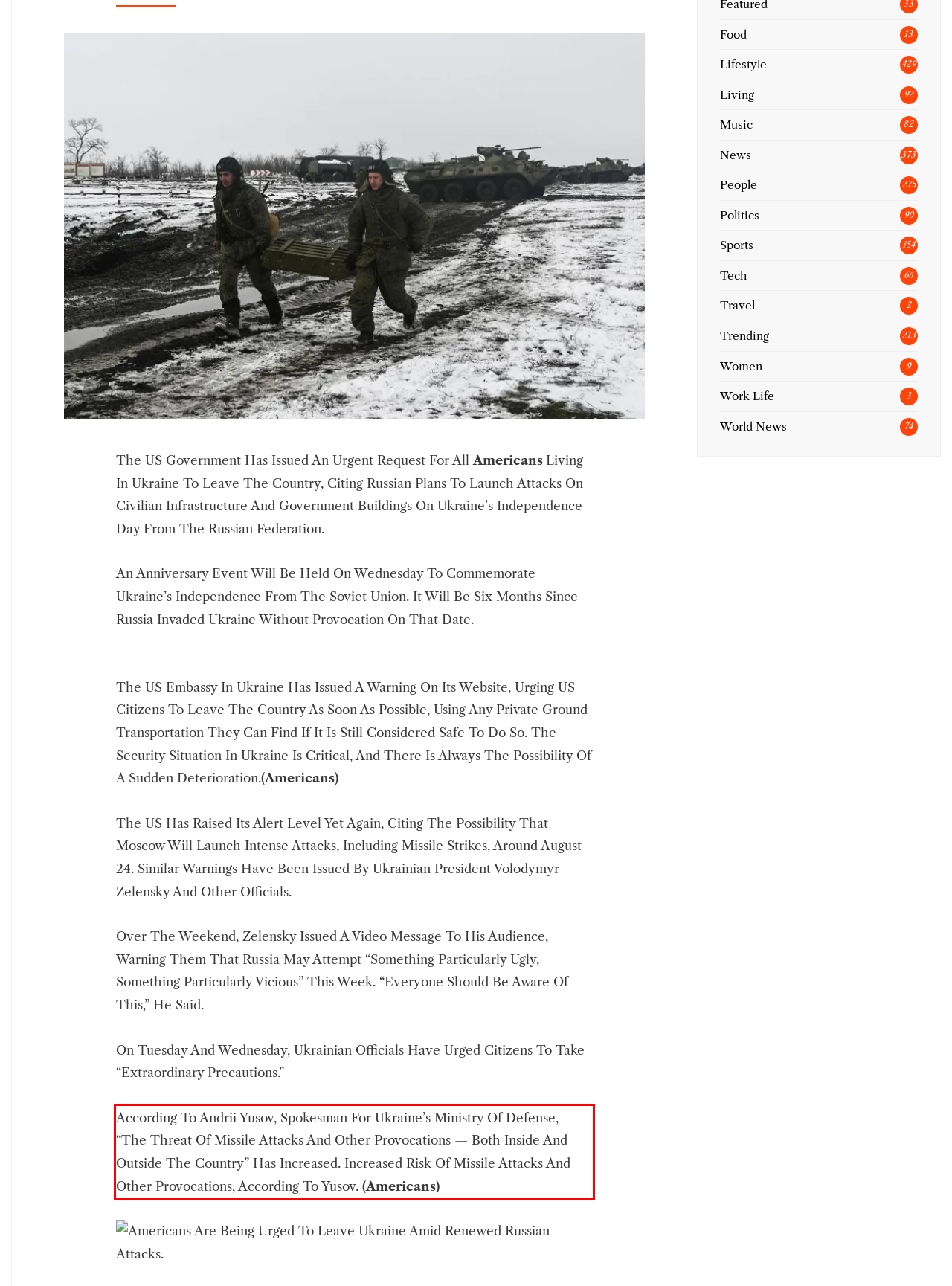Look at the provided screenshot of the webpage and perform OCR on the text within the red bounding box.

According To Andrii Yusov, Spokesman For Ukraine’s Ministry Of Defense, “The Threat Of Missile Attacks And Other Provocations — Both Inside And Outside The Country” Has Increased. Increased Risk Of Missile Attacks And Other Provocations, According To Yusov. (Americans)